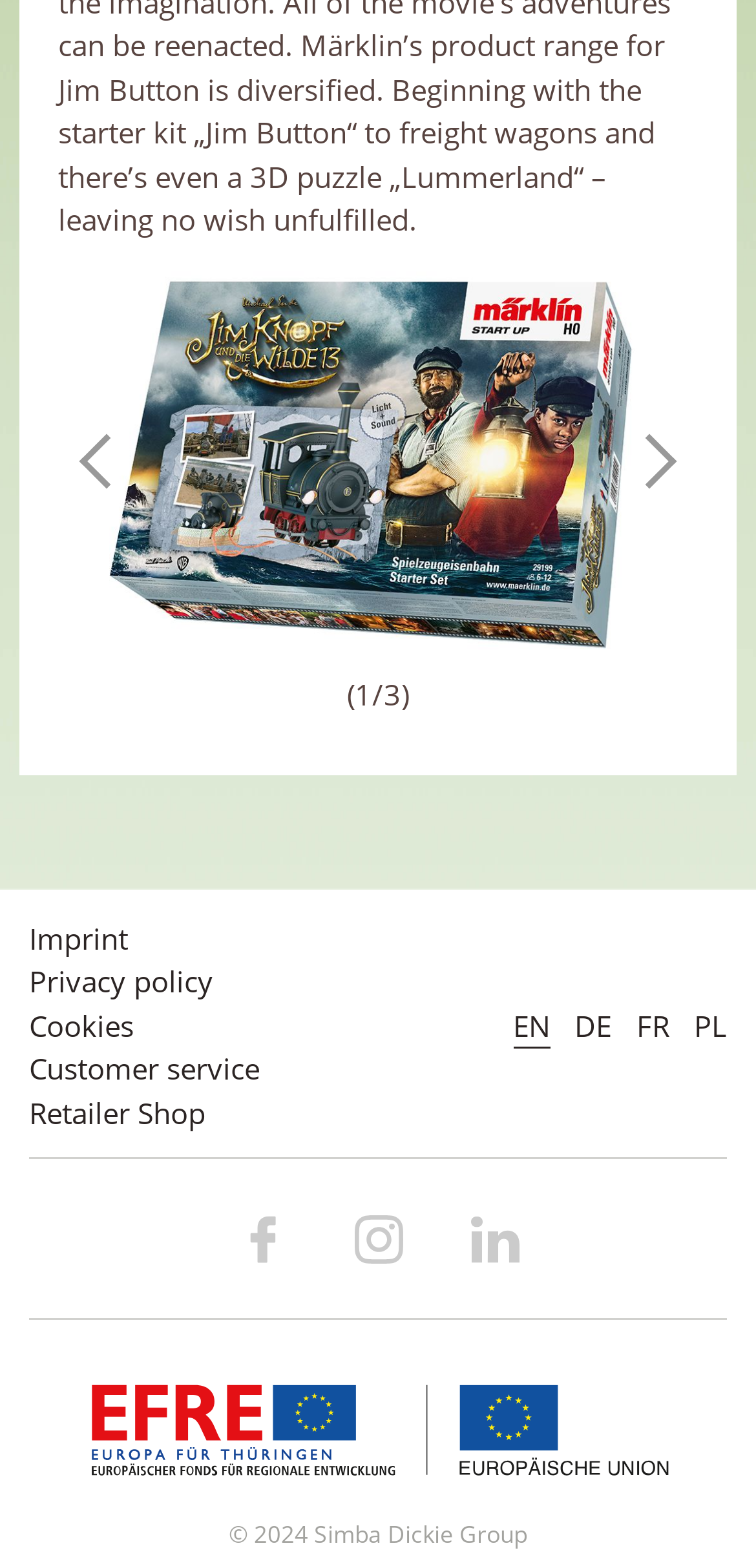Determine the bounding box coordinates of the clickable element to achieve the following action: 'Switch to English language'. Provide the coordinates as four float values between 0 and 1, formatted as [left, top, right, bottom].

[0.678, 0.641, 0.727, 0.667]